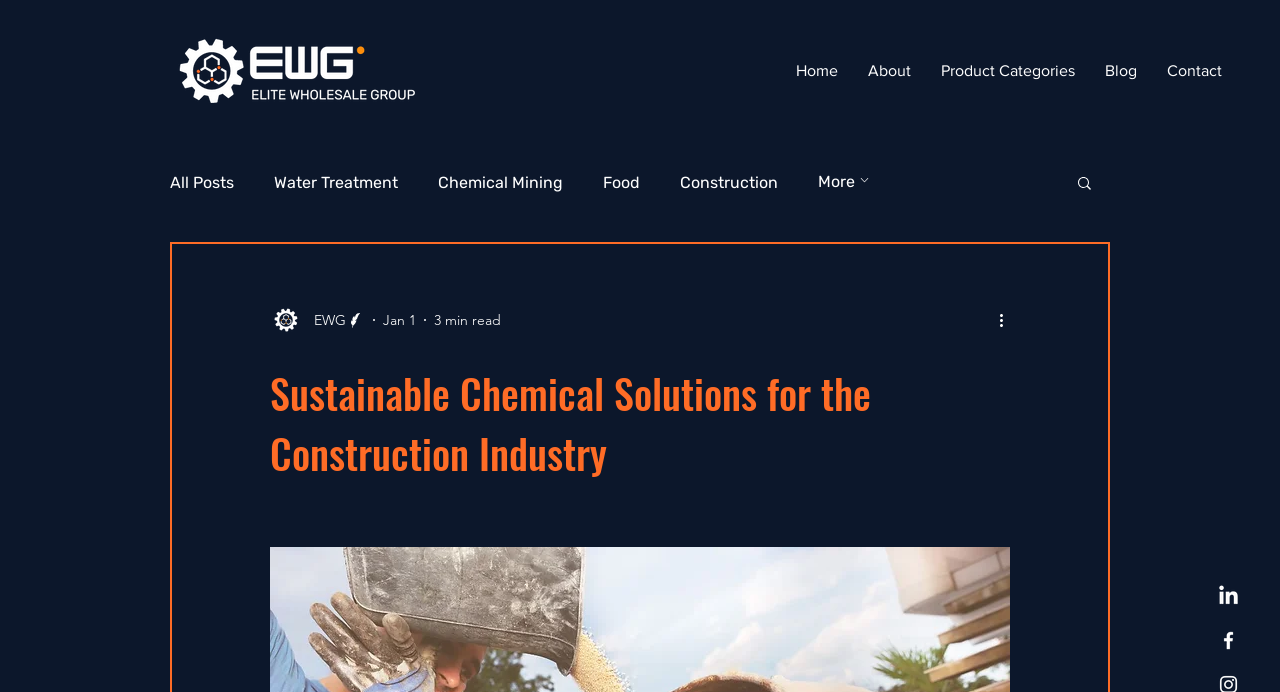Identify the bounding box coordinates for the region of the element that should be clicked to carry out the instruction: "search for something". The bounding box coordinates should be four float numbers between 0 and 1, i.e., [left, top, right, bottom].

[0.84, 0.251, 0.855, 0.282]